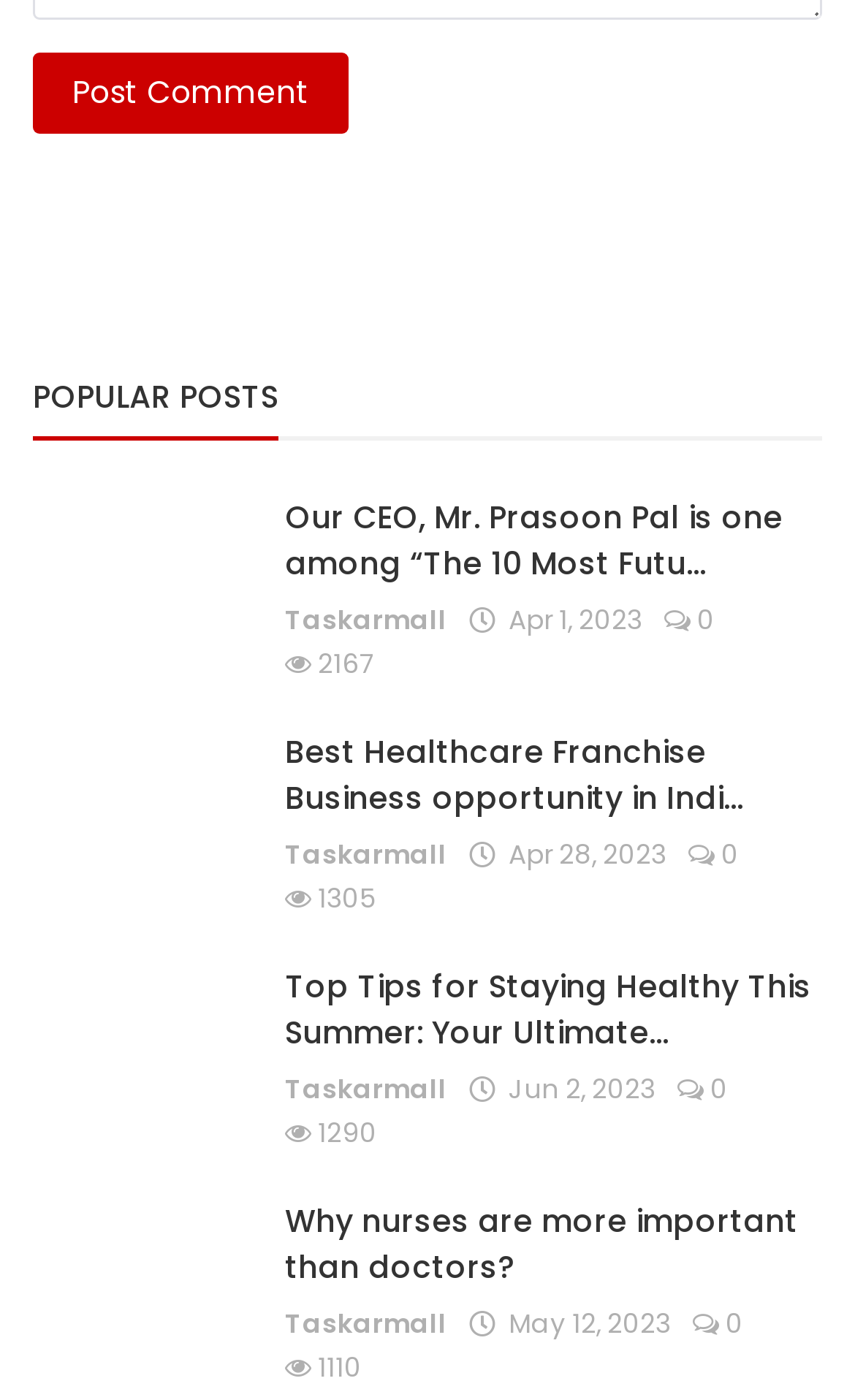How many popular posts are there?
With the help of the image, please provide a detailed response to the question.

I counted the number of links and headings under the 'POPULAR POSTS' section and found four popular posts, each with a link and a heading.